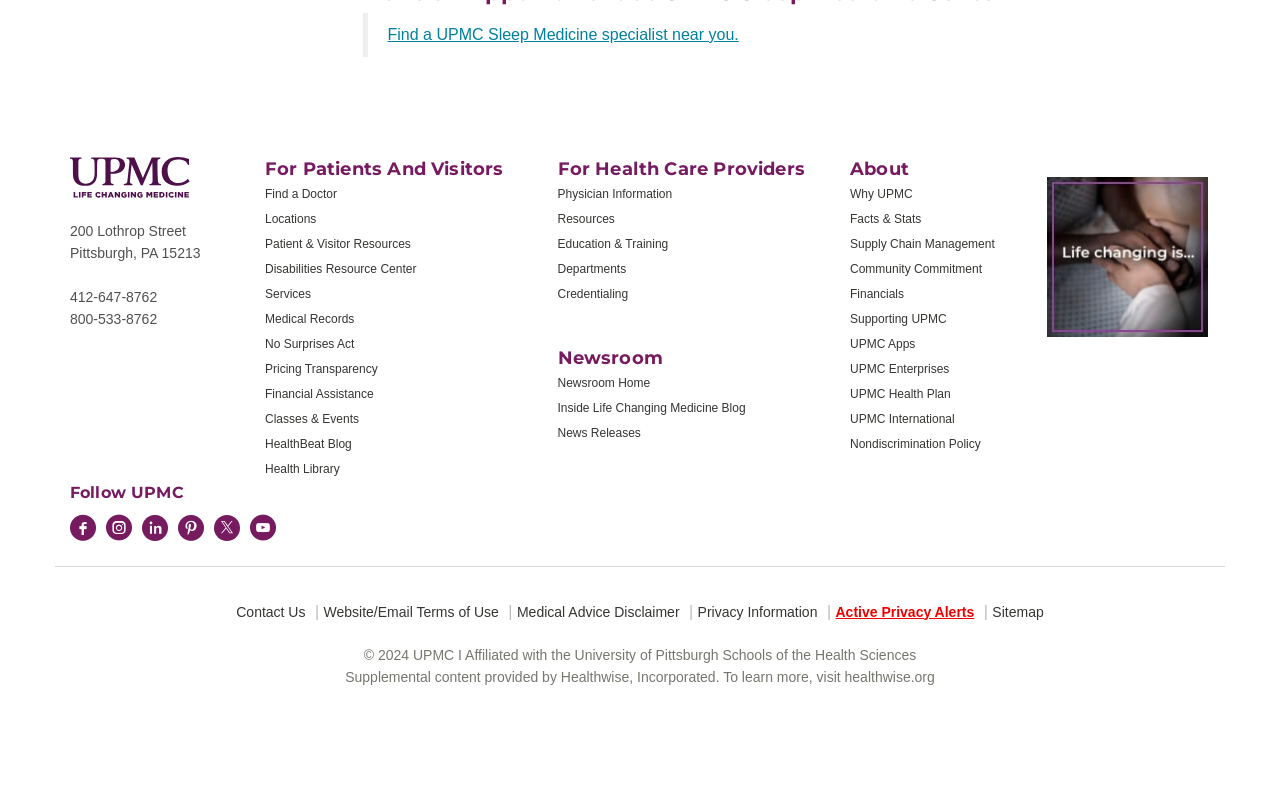Identify the bounding box coordinates of the region that needs to be clicked to carry out this instruction: "Follow UPMC on Facebook". Provide these coordinates as four float numbers ranging from 0 to 1, i.e., [left, top, right, bottom].

[0.055, 0.653, 0.075, 0.691]